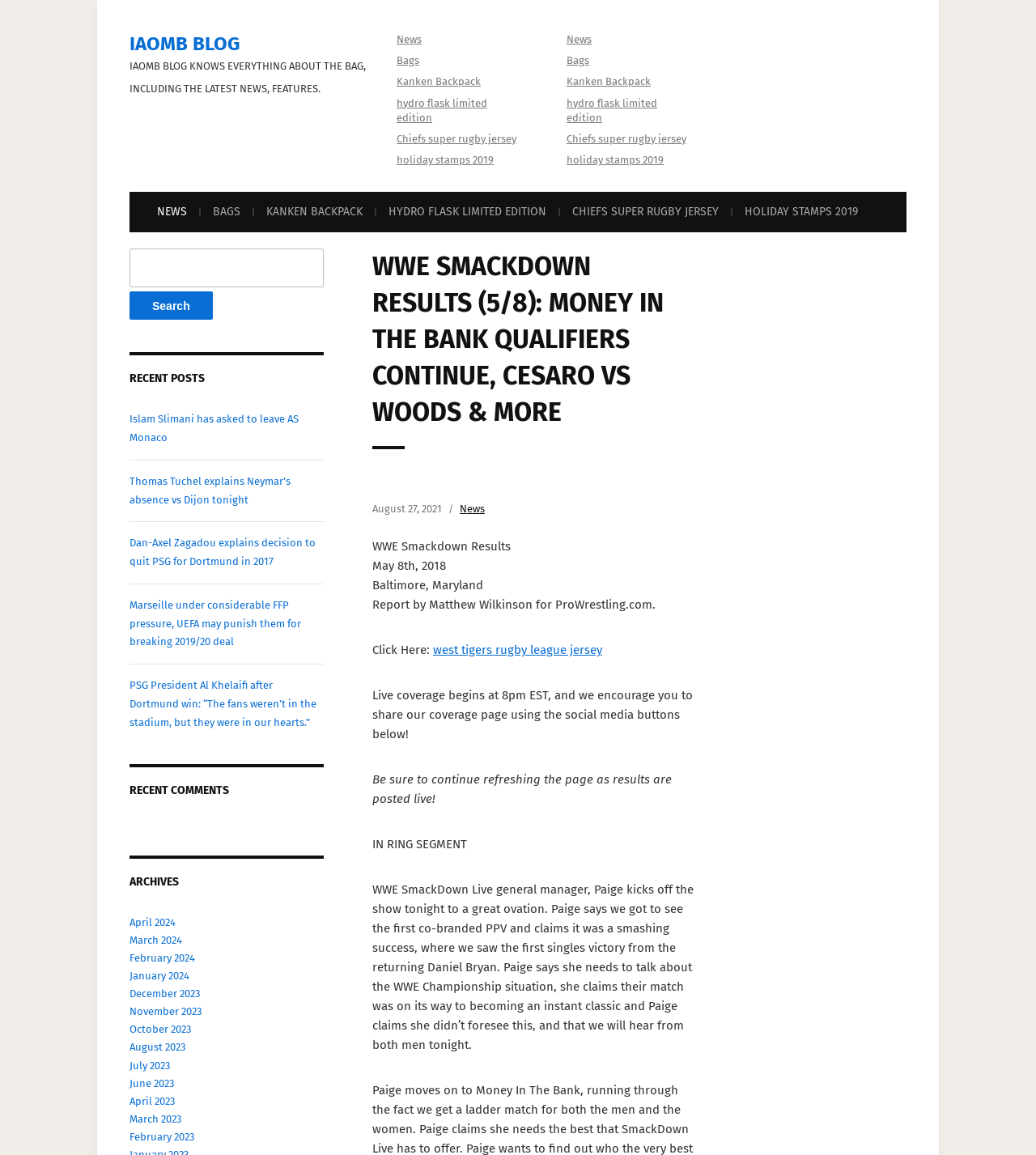What is the name of the WWE SmackDown general manager?
Use the information from the image to give a detailed answer to the question.

The name of the WWE SmackDown general manager can be found in the main content area of the webpage, where it says 'WWE SmackDown Live general manager, Paige kicks off the show tonight...' in a paragraph of text. This suggests that Paige is the general manager of WWE SmackDown.